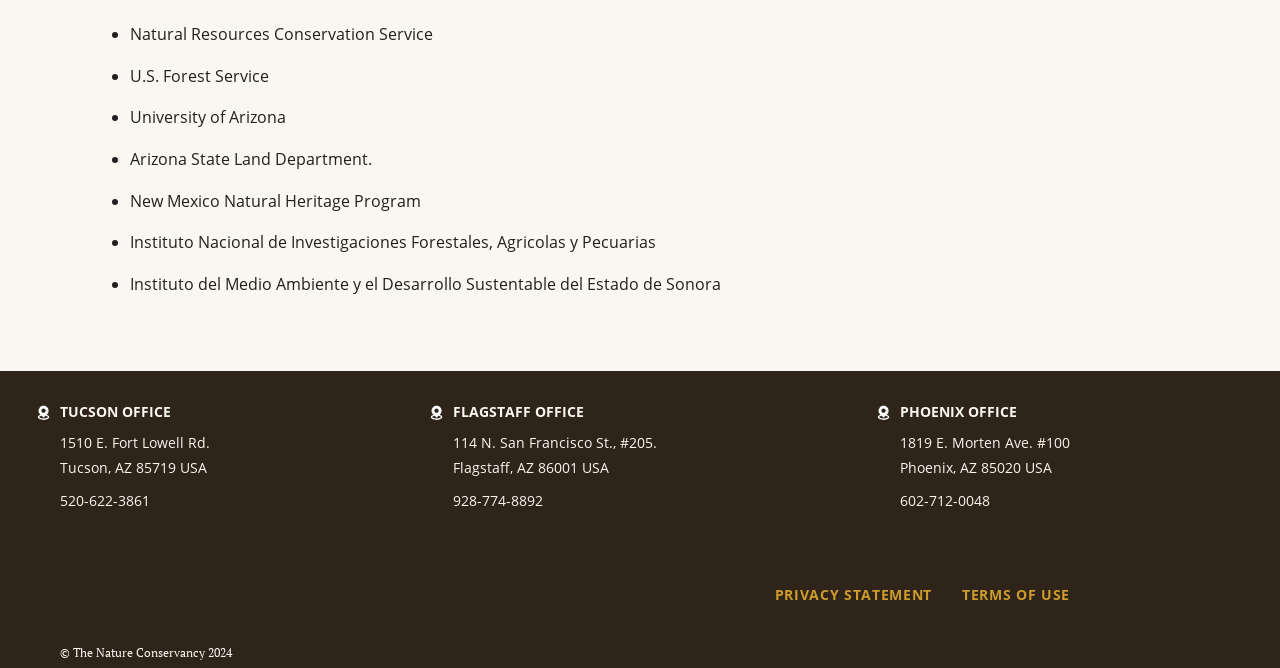Give a succinct answer to this question in a single word or phrase: 
What is the phone number of the Flagstaff Office?

928-774-8892